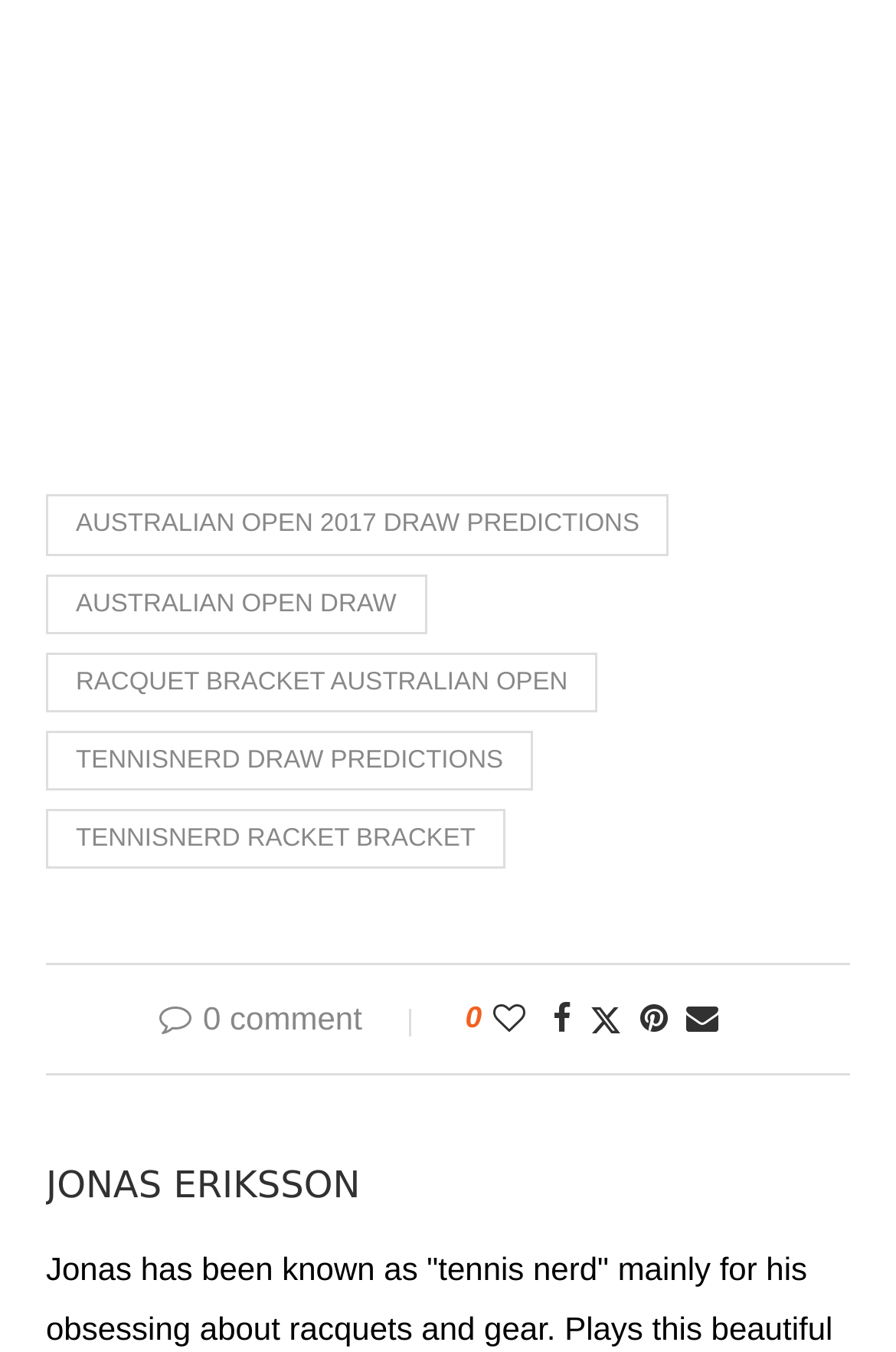Specify the bounding box coordinates for the region that must be clicked to perform the given instruction: "Visit Jonas Eriksson's page".

[0.051, 0.861, 0.402, 0.893]